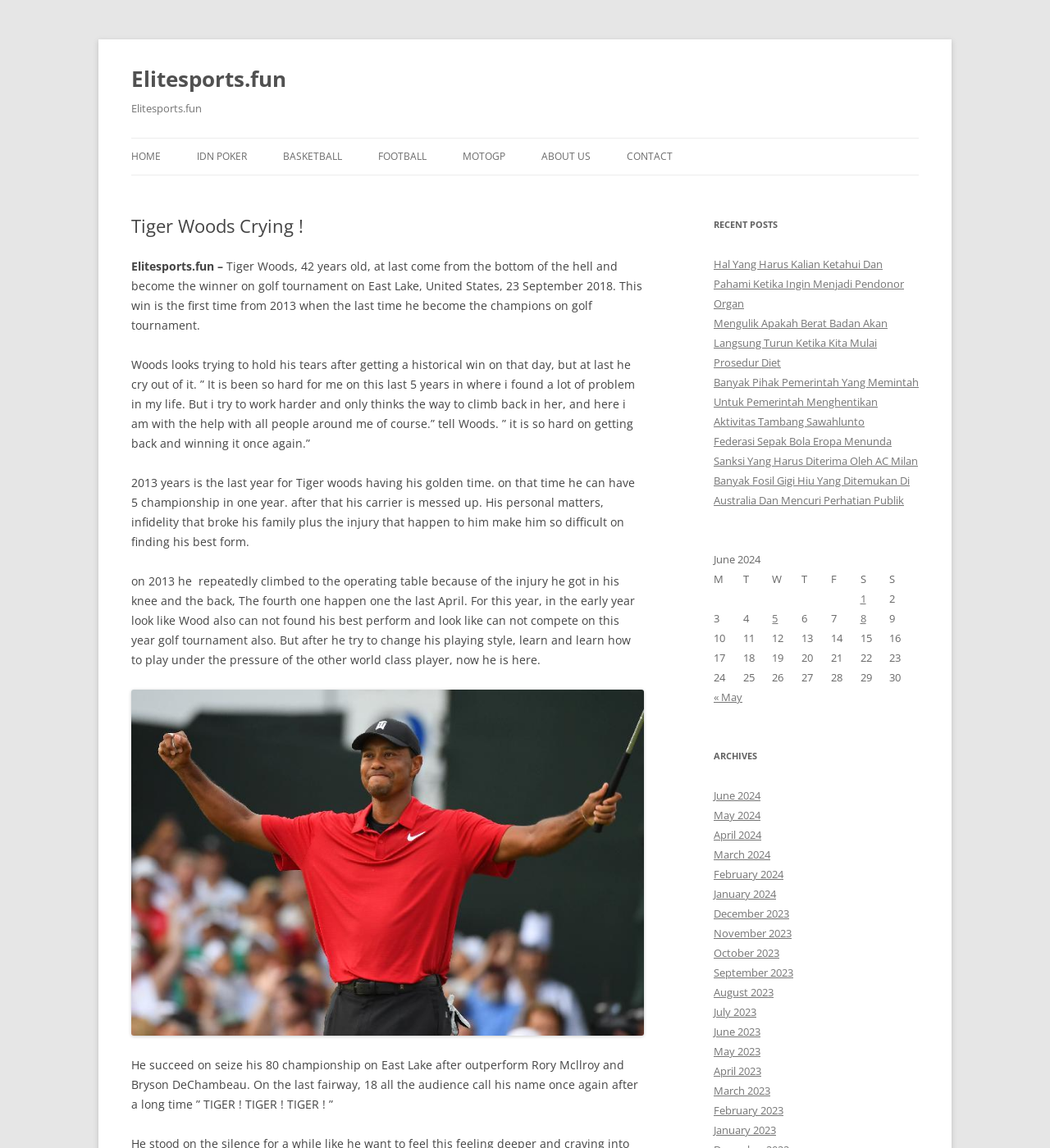Locate the UI element described by February 2024 and provide its bounding box coordinates. Use the format (top-left x, top-left y, bottom-right x, bottom-right y) with all values as floating point numbers between 0 and 1.

[0.68, 0.755, 0.746, 0.768]